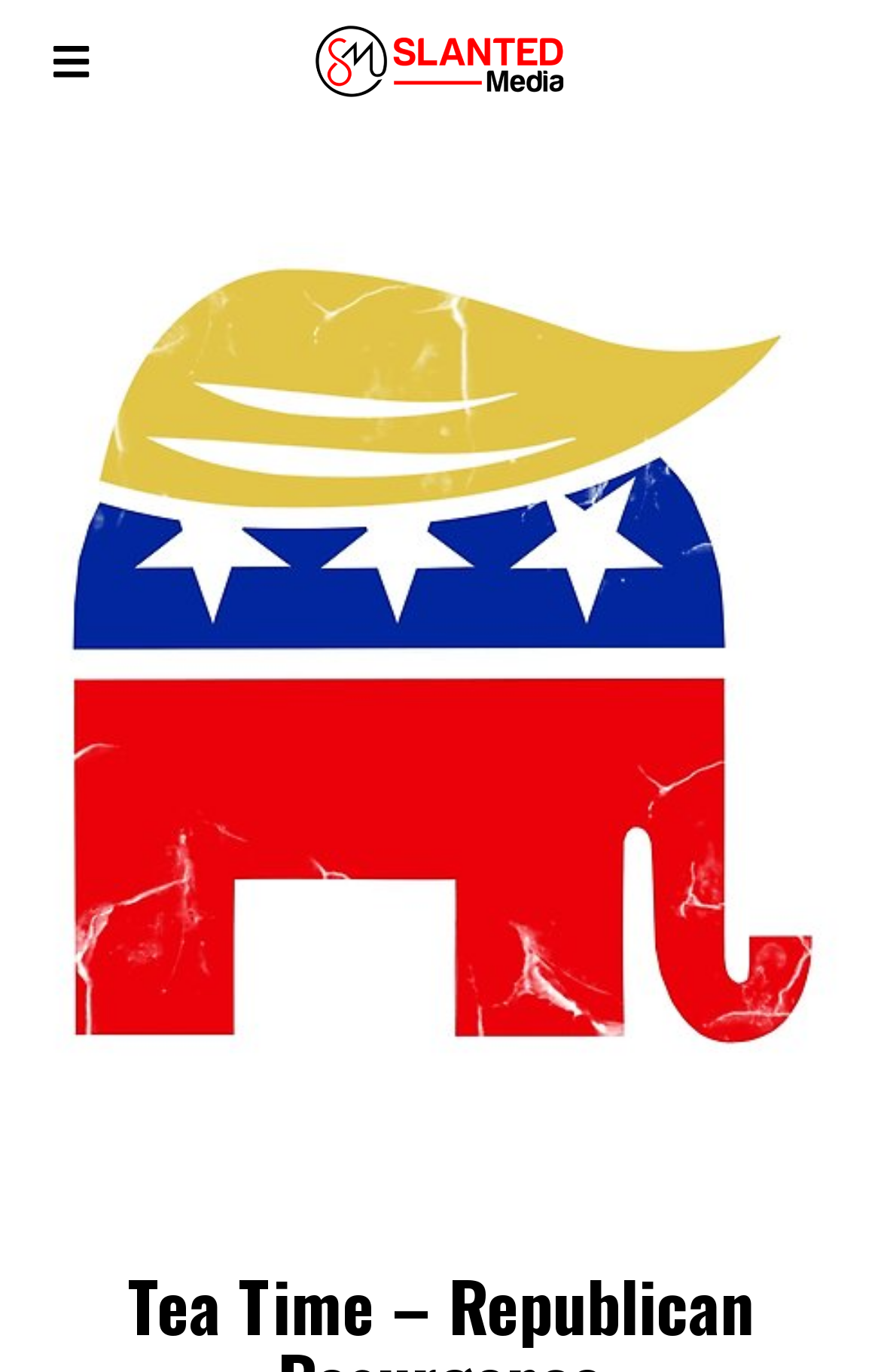Please find and generate the text of the main heading on the webpage.

Tea Time – Republican Resurgence